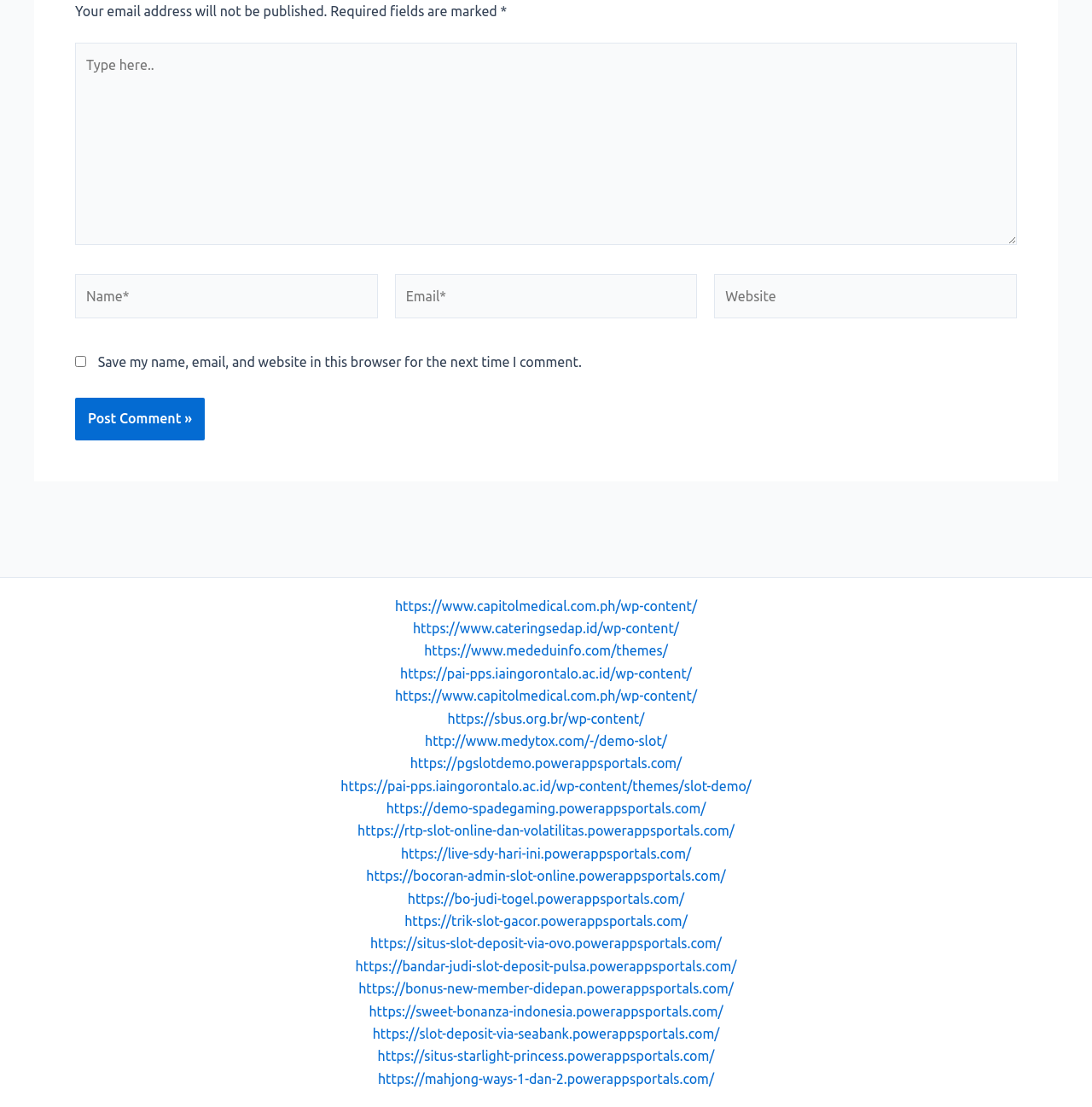Locate the bounding box coordinates of the item that should be clicked to fulfill the instruction: "Visit the https://www.capitolmedical.com.ph/wp-content/ website".

[0.362, 0.54, 0.638, 0.554]